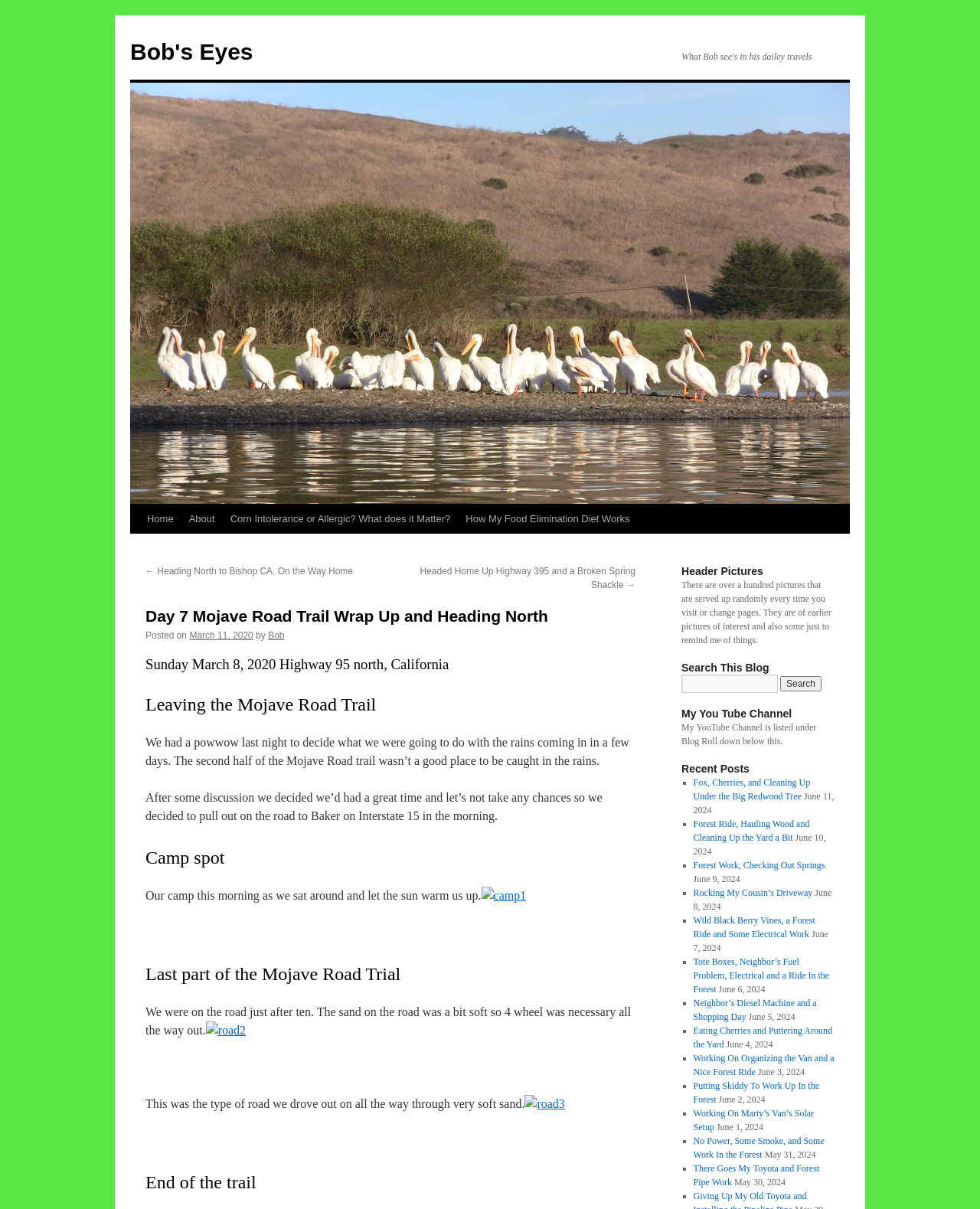What is the purpose of the 'Search This Blog' section?
Use the image to give a comprehensive and detailed response to the question.

The purpose of the 'Search This Blog' section can be inferred from its name and the presence of a search box and a 'Search' button, which suggests that it allows users to search for specific content within the blog.